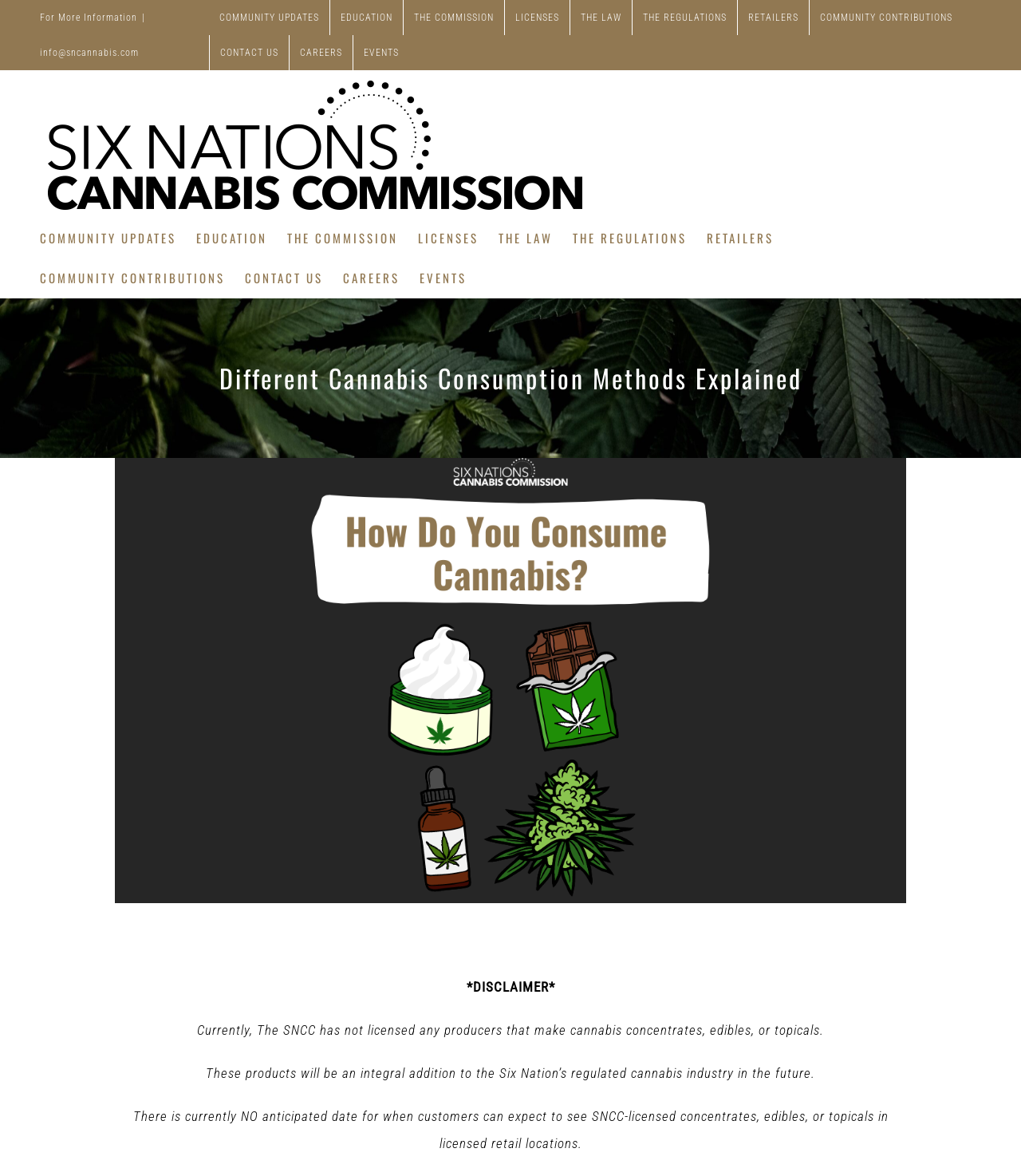How many links are in the 'Main Menu' navigation?
Using the picture, provide a one-word or short phrase answer.

9